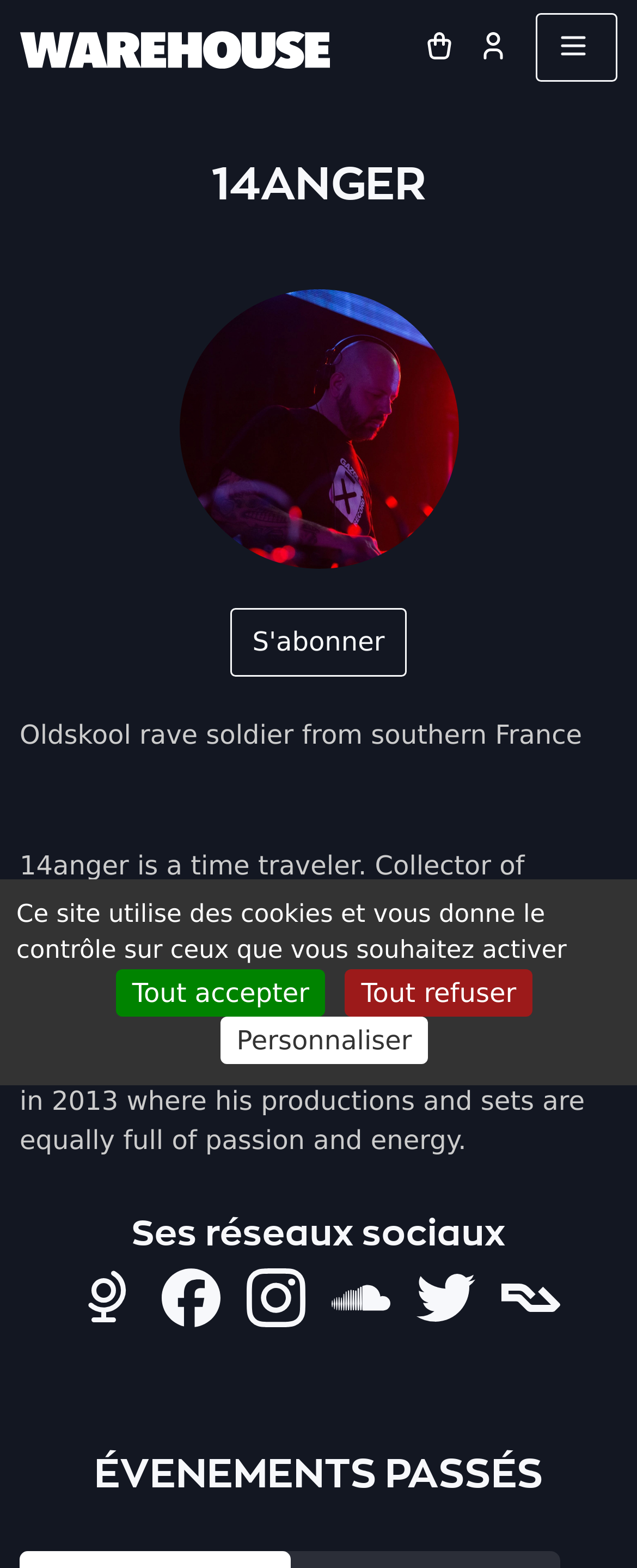Identify the bounding box coordinates of the area you need to click to perform the following instruction: "Like 14anger".

[0.363, 0.388, 0.637, 0.432]